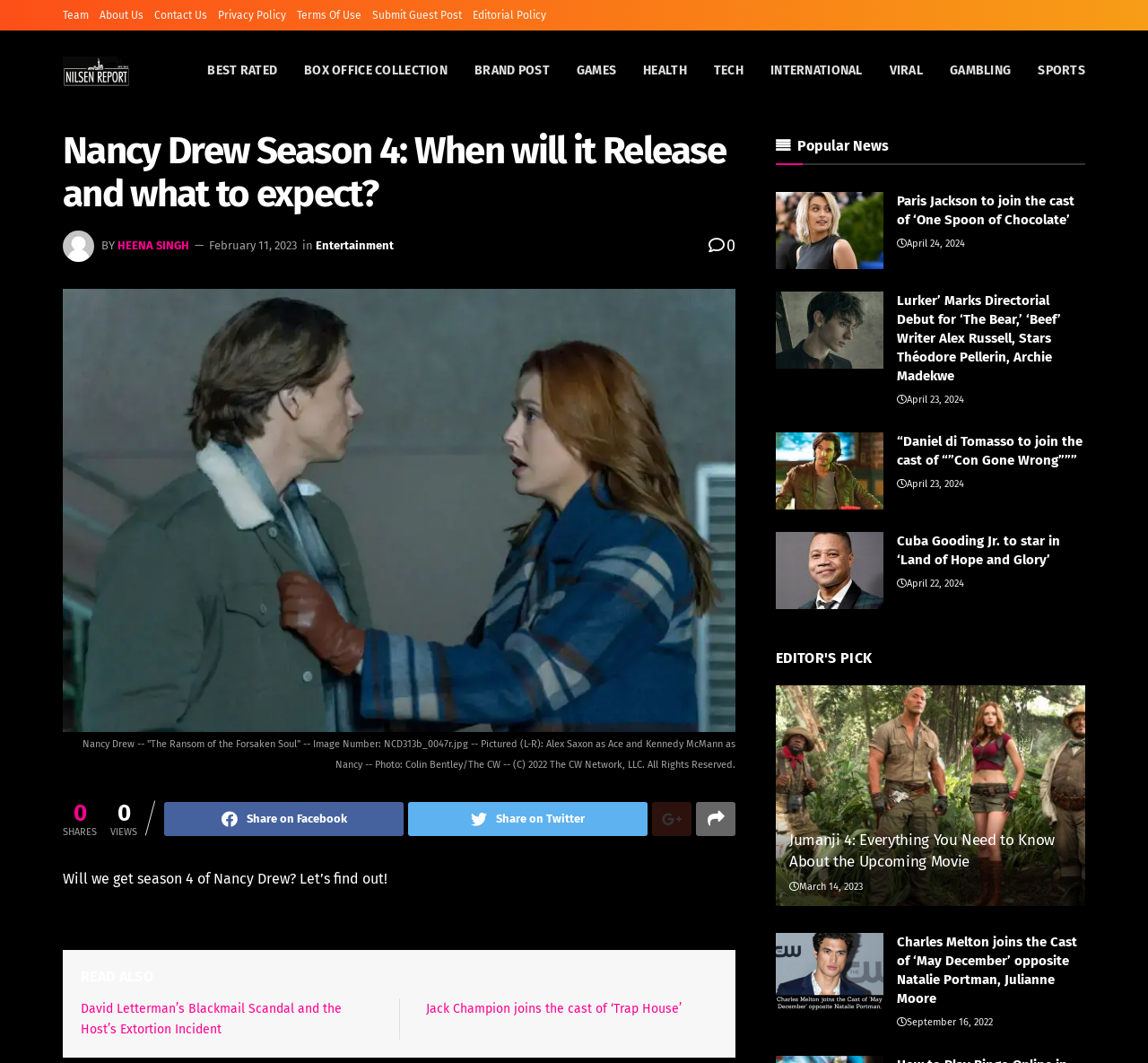Provide your answer in a single word or phrase: 
What is the topic of the article?

Nancy Drew Season 4